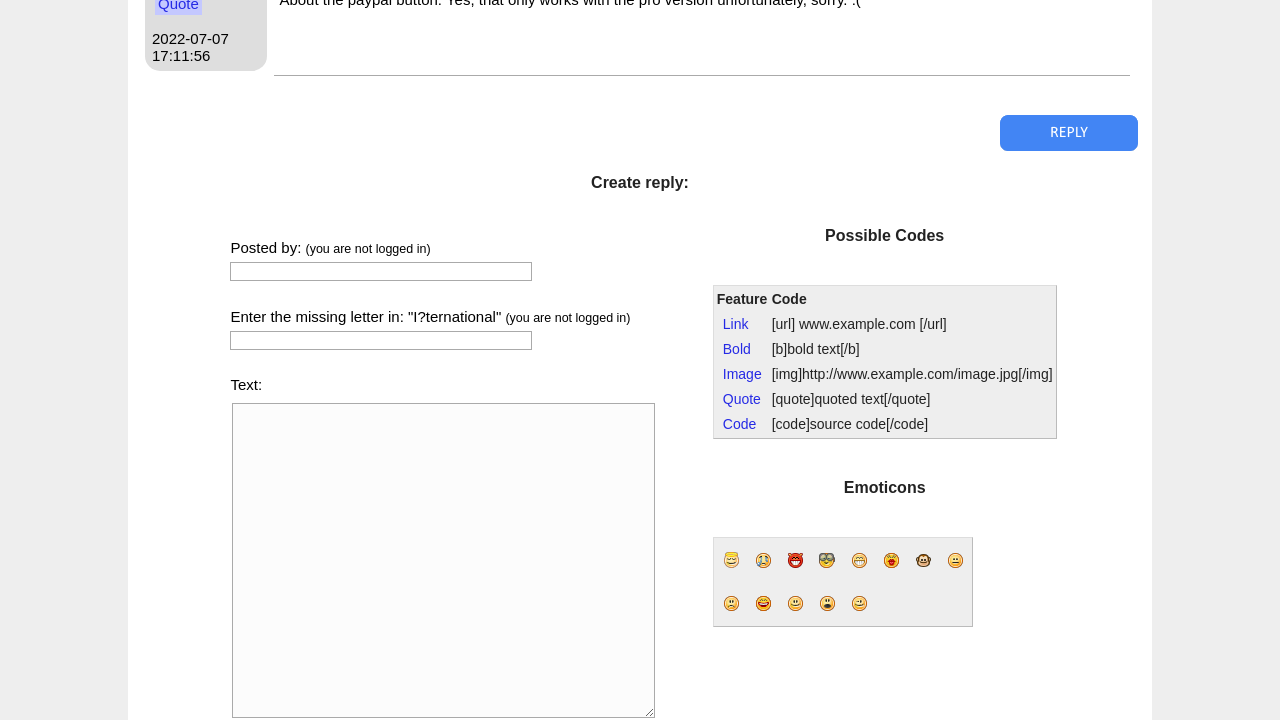Please provide the bounding box coordinates for the element that needs to be clicked to perform the following instruction: "Click the link to view the example URL". The coordinates should be given as four float numbers between 0 and 1, i.e., [left, top, right, bottom].

[0.602, 0.434, 0.823, 0.466]